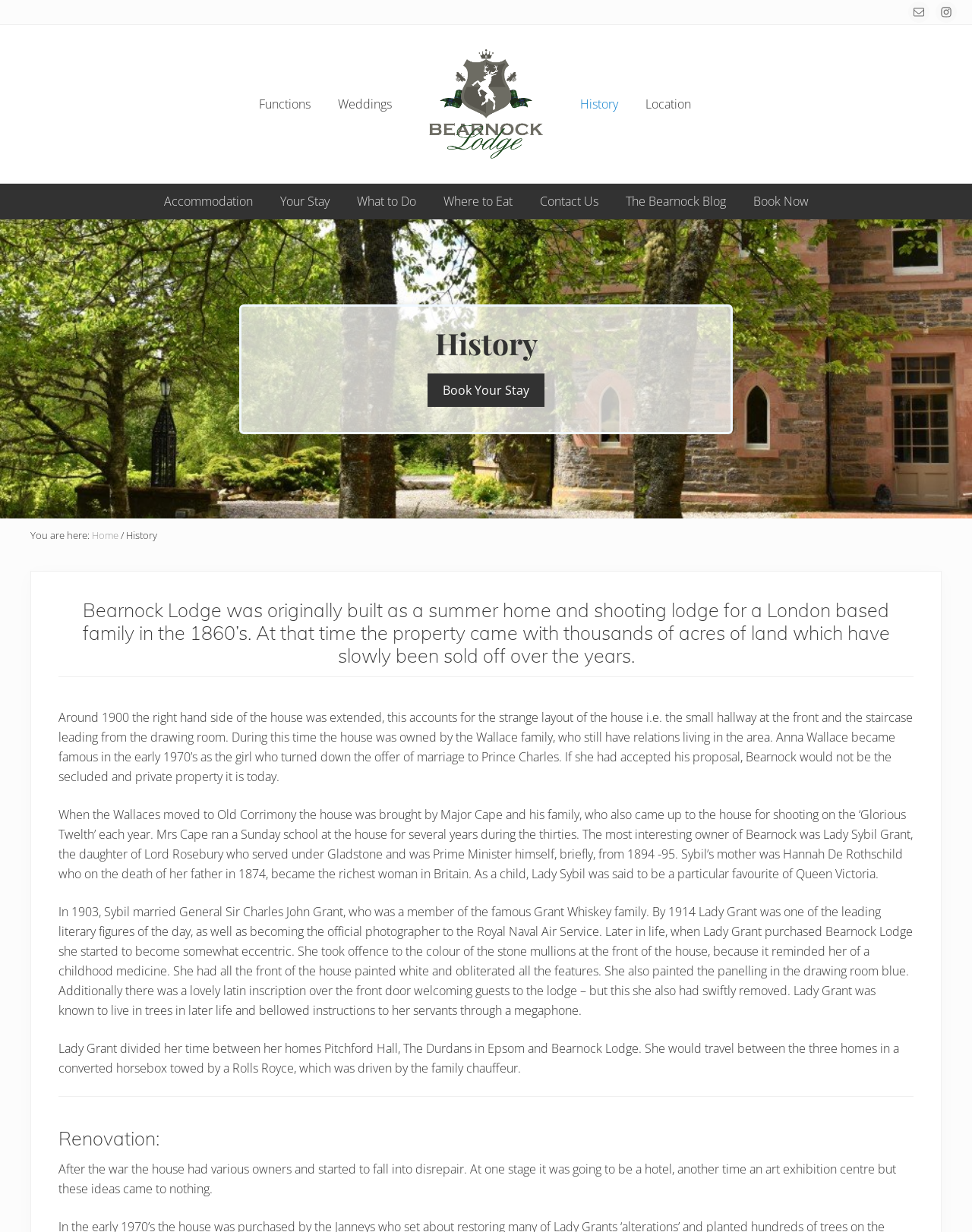Determine the bounding box coordinates of the clickable region to execute the instruction: "Learn about budgeting". The coordinates should be four float numbers between 0 and 1, denoted as [left, top, right, bottom].

None